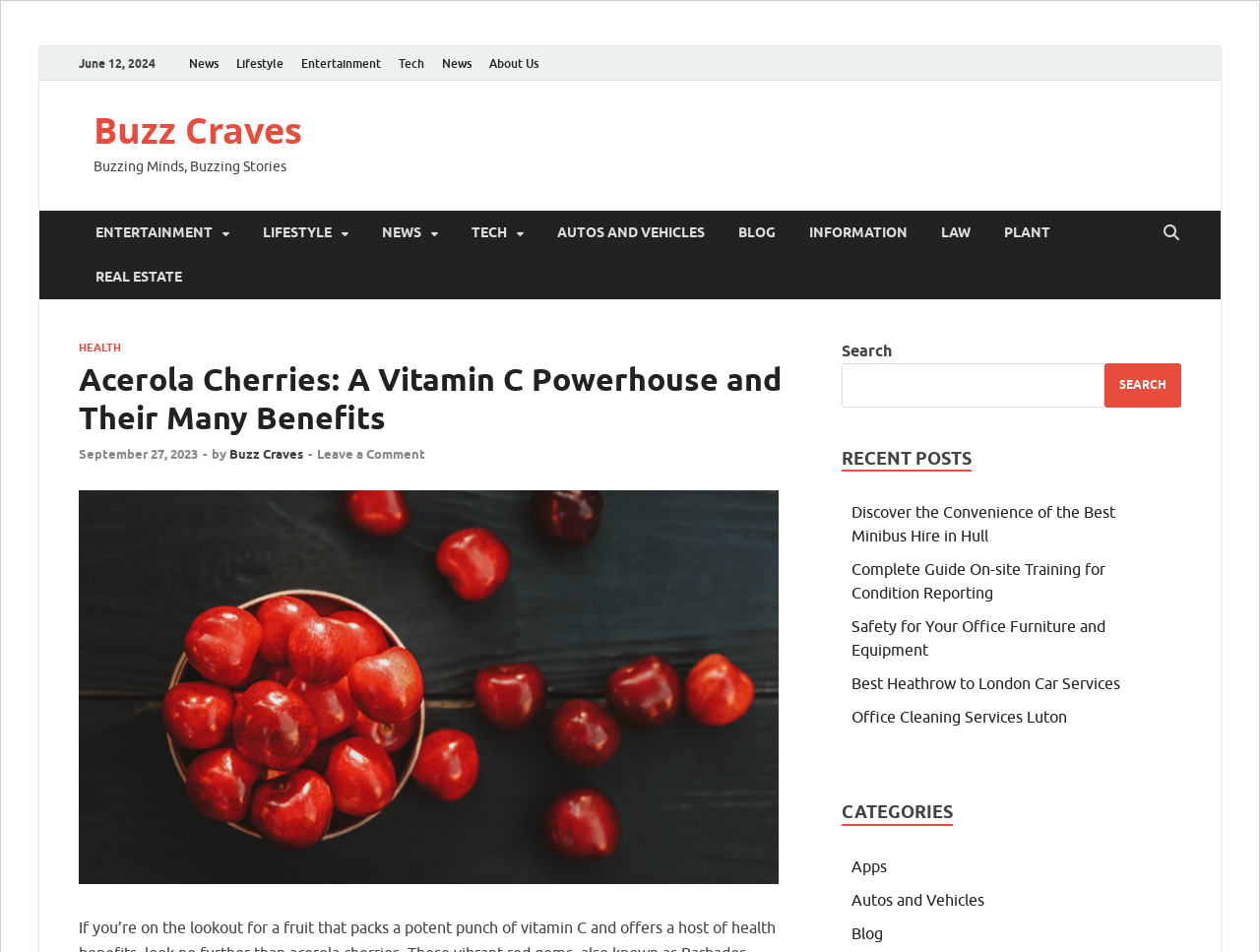Please identify the bounding box coordinates of the element's region that should be clicked to execute the following instruction: "Read the article about 'Acerola Cherries'". The bounding box coordinates must be four float numbers between 0 and 1, i.e., [left, top, right, bottom].

[0.062, 0.914, 0.618, 0.932]